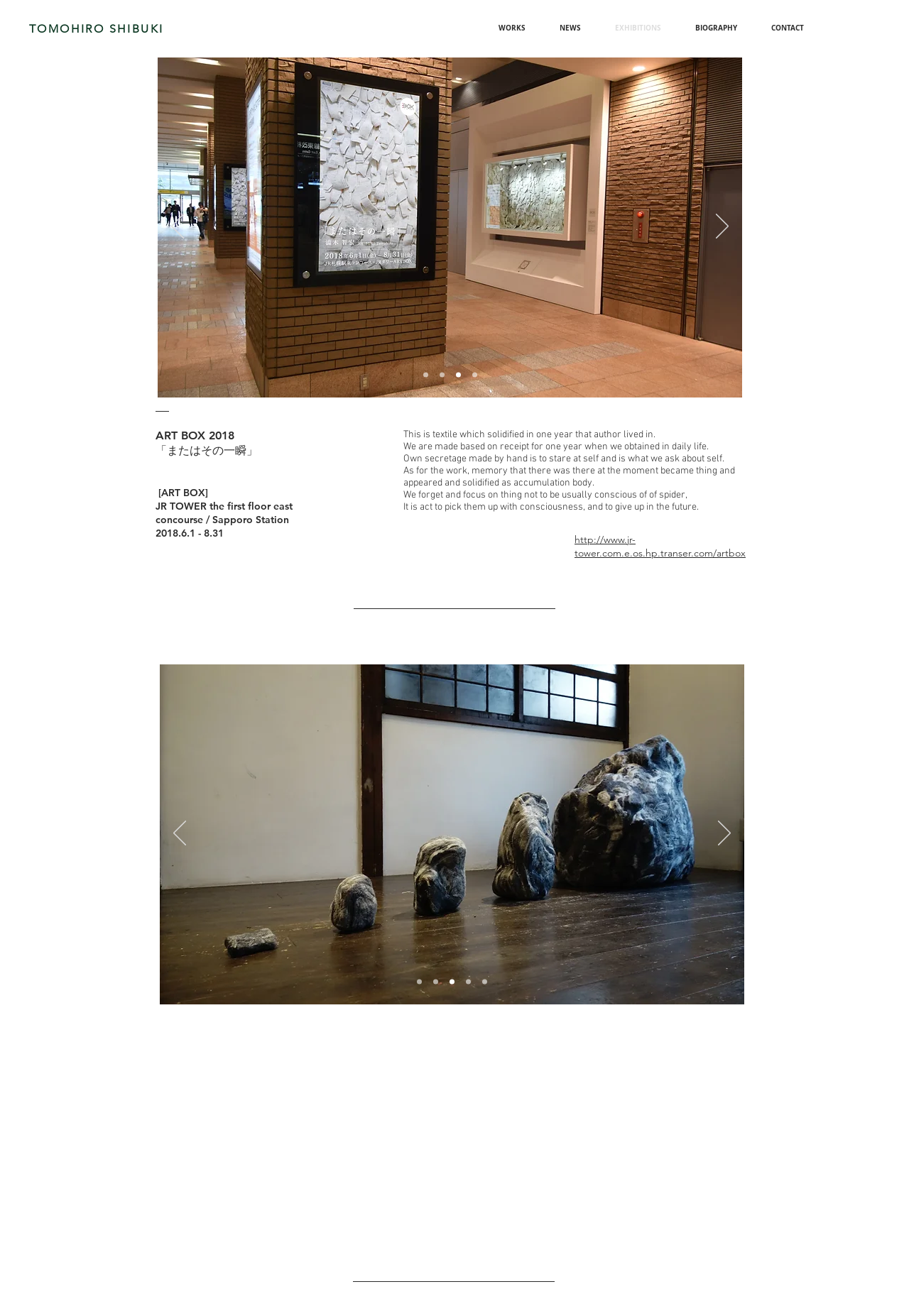Pinpoint the bounding box coordinates of the element you need to click to execute the following instruction: "View the 'ART BOX 2018' exhibition details". The bounding box should be represented by four float numbers between 0 and 1, in the format [left, top, right, bottom].

[0.171, 0.326, 0.258, 0.336]